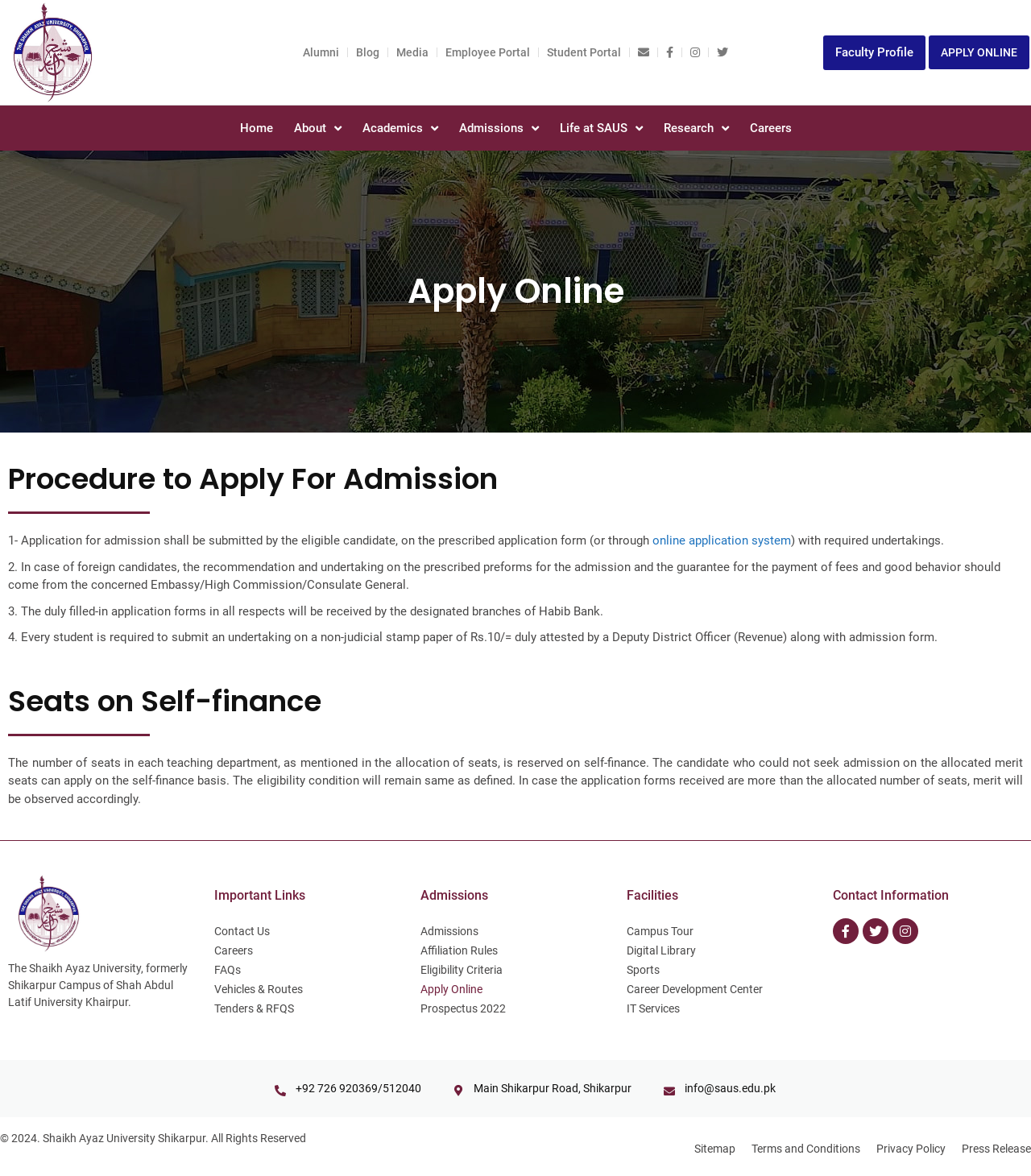Pinpoint the bounding box coordinates of the clickable element to carry out the following instruction: "Go to Admissions."

[0.445, 0.097, 0.522, 0.121]